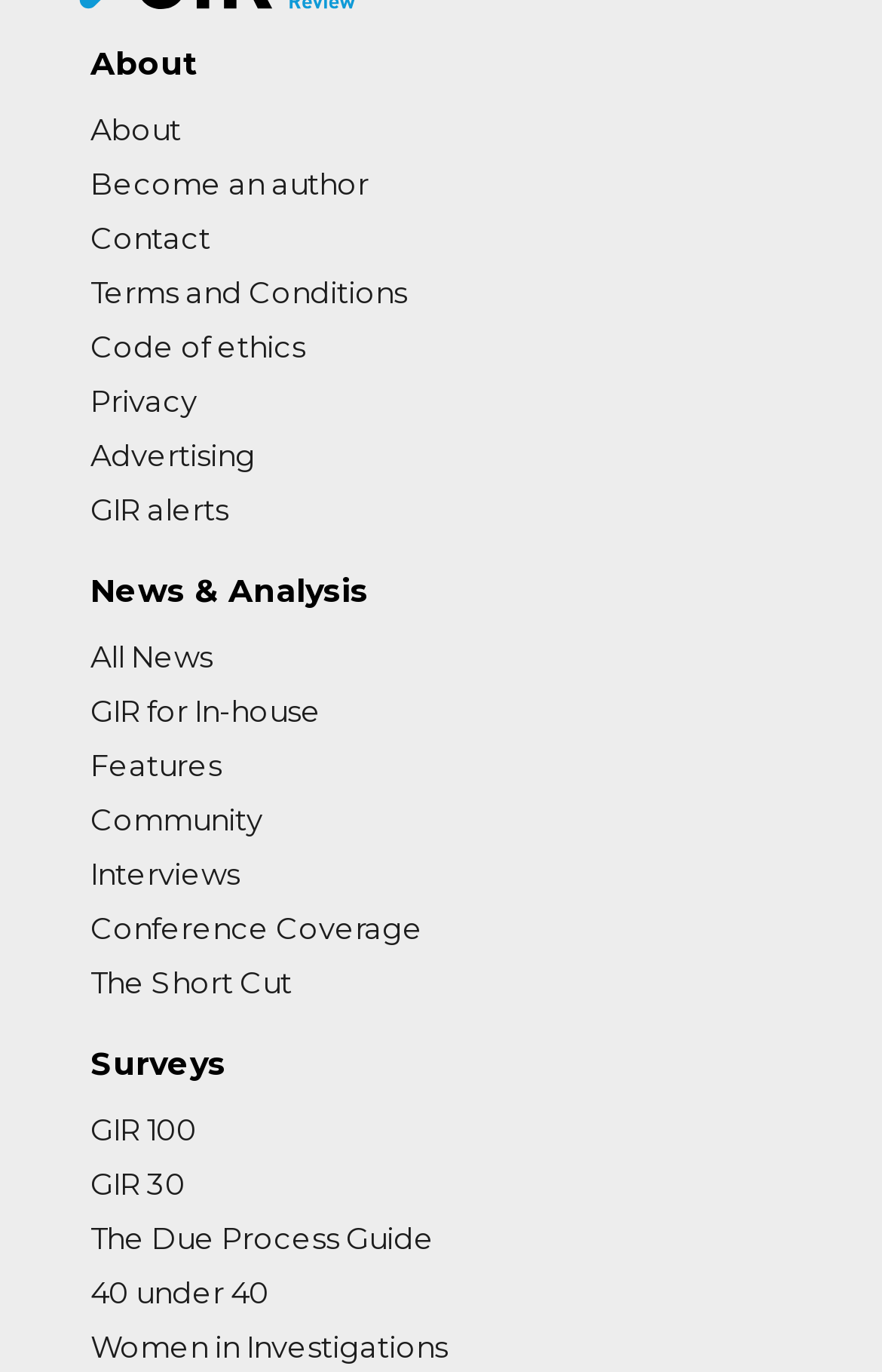What is the first link under the 'About' heading?
Using the image as a reference, answer with just one word or a short phrase.

About